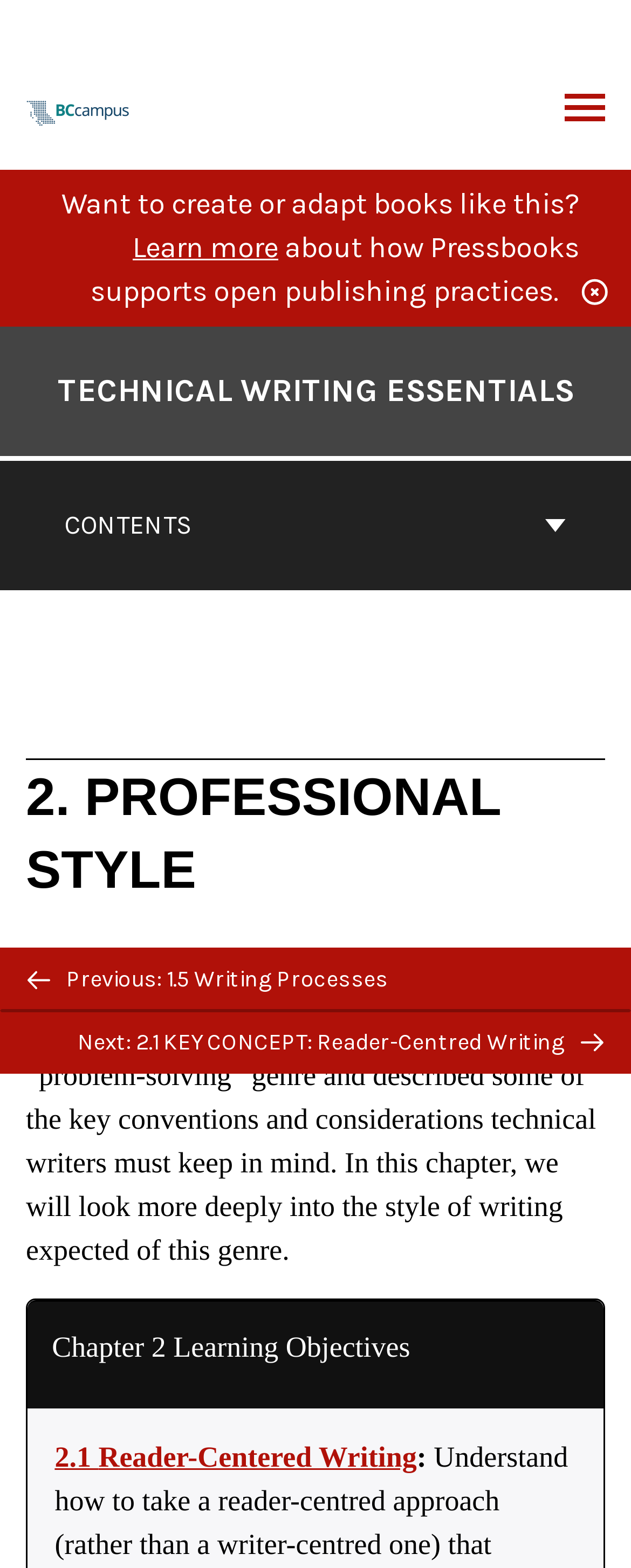Bounding box coordinates must be specified in the format (top-left x, top-left y, bottom-right x, bottom-right y). All values should be floating point numbers between 0 and 1. What are the bounding box coordinates of the UI element described as: Back to top

[0.449, 0.555, 0.551, 0.596]